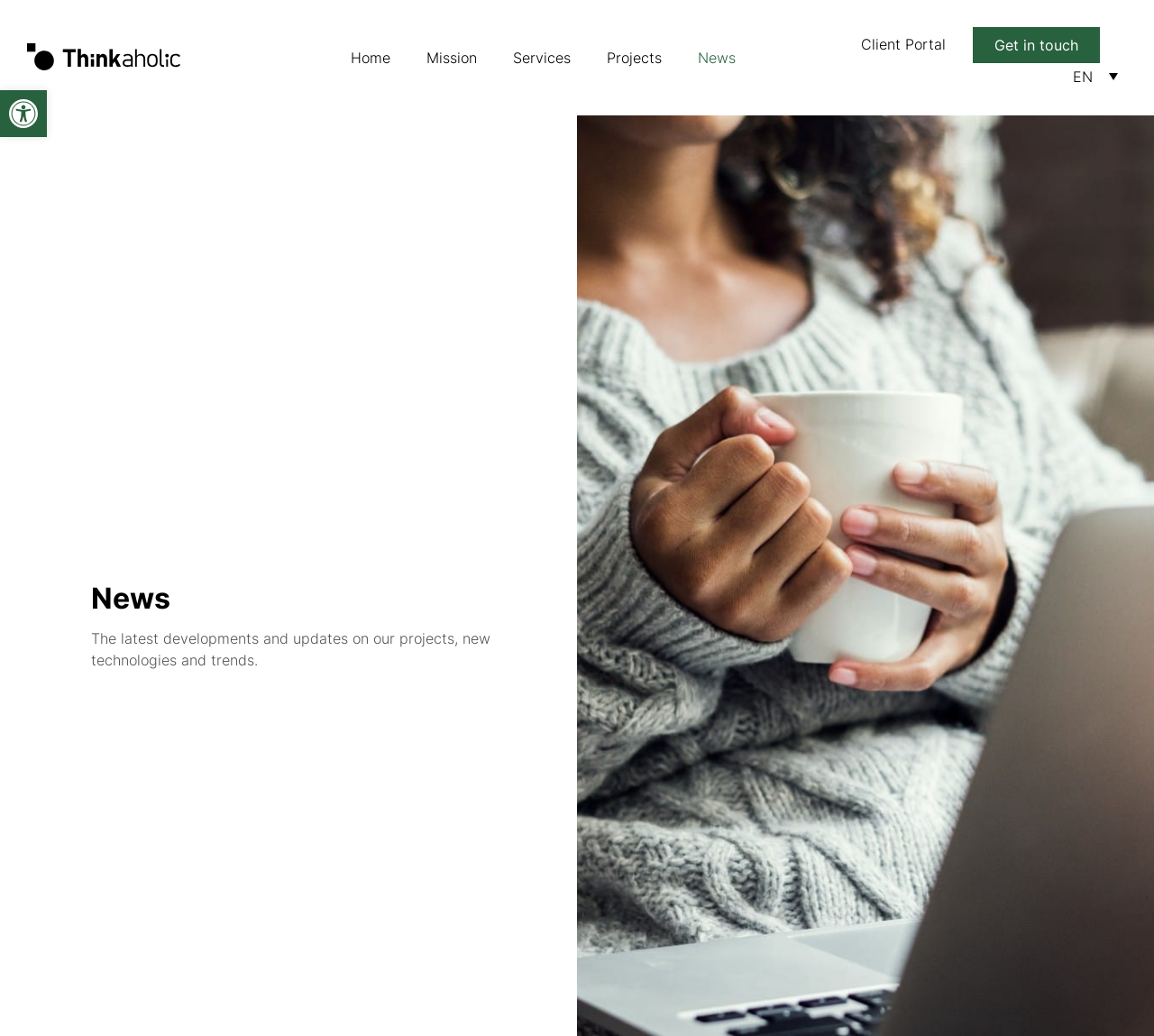Determine the bounding box coordinates of the clickable element to complete this instruction: "Click the logo". Provide the coordinates in the format of four float numbers between 0 and 1, [left, top, right, bottom].

None